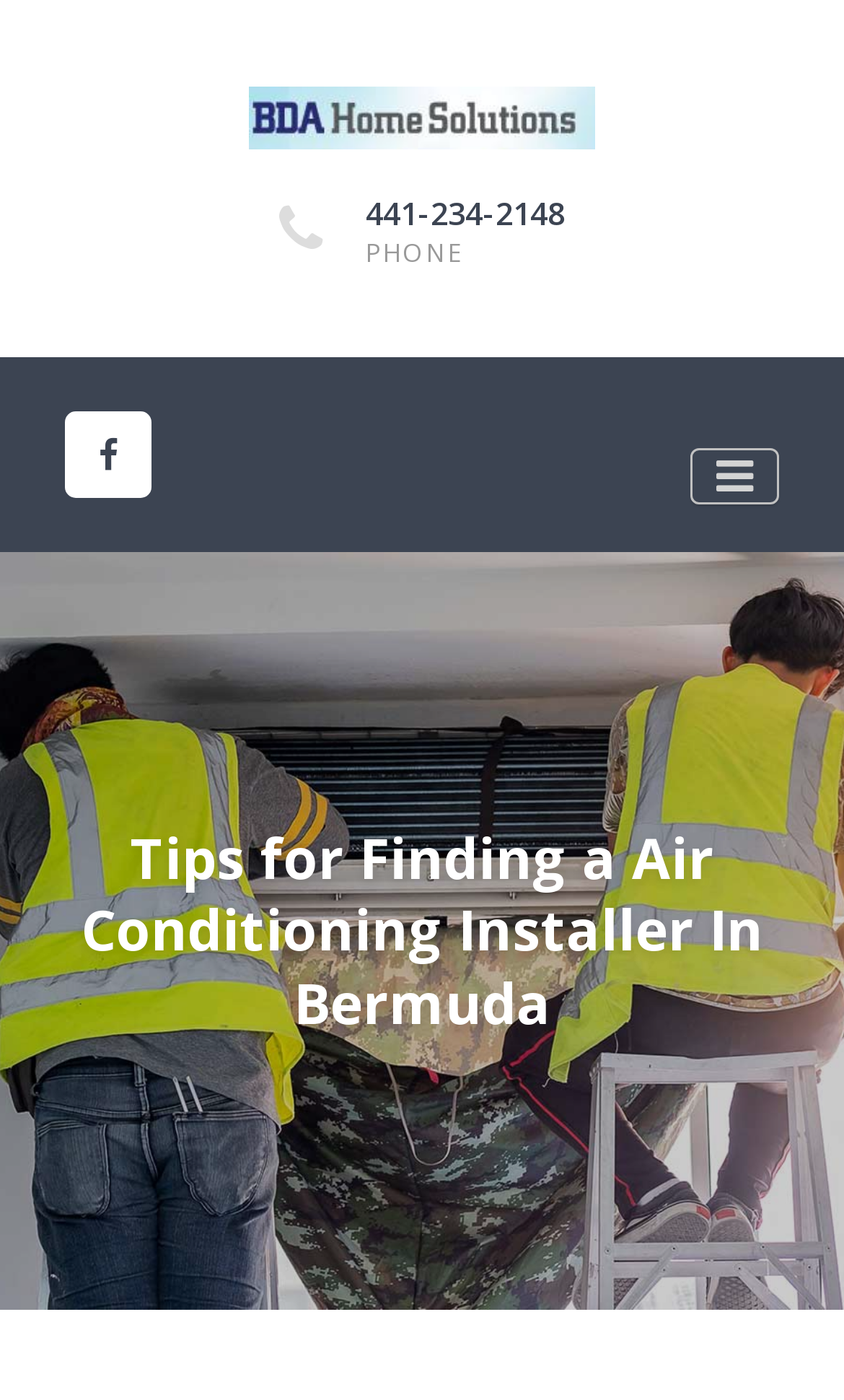Create a detailed narrative describing the layout and content of the webpage.

The webpage is about finding an air conditioning installer in Bermuda, specifically providing tips and resources from Bda Home Solutions. 

At the top of the page, there is a logo or an image on the left, accompanied by a link on the right. Below this section, there are three icons, with the first one being a phone icon, followed by a phone number "441-234-2148", and a "PHONE" label next to it. 

On the left side of the page, there is an envelope icon. On the right side, there is a button. 

The main content of the page is headed by a title "Tips for Finding a Air Conditioning Installer In Bermuda", which takes up a significant portion of the page.